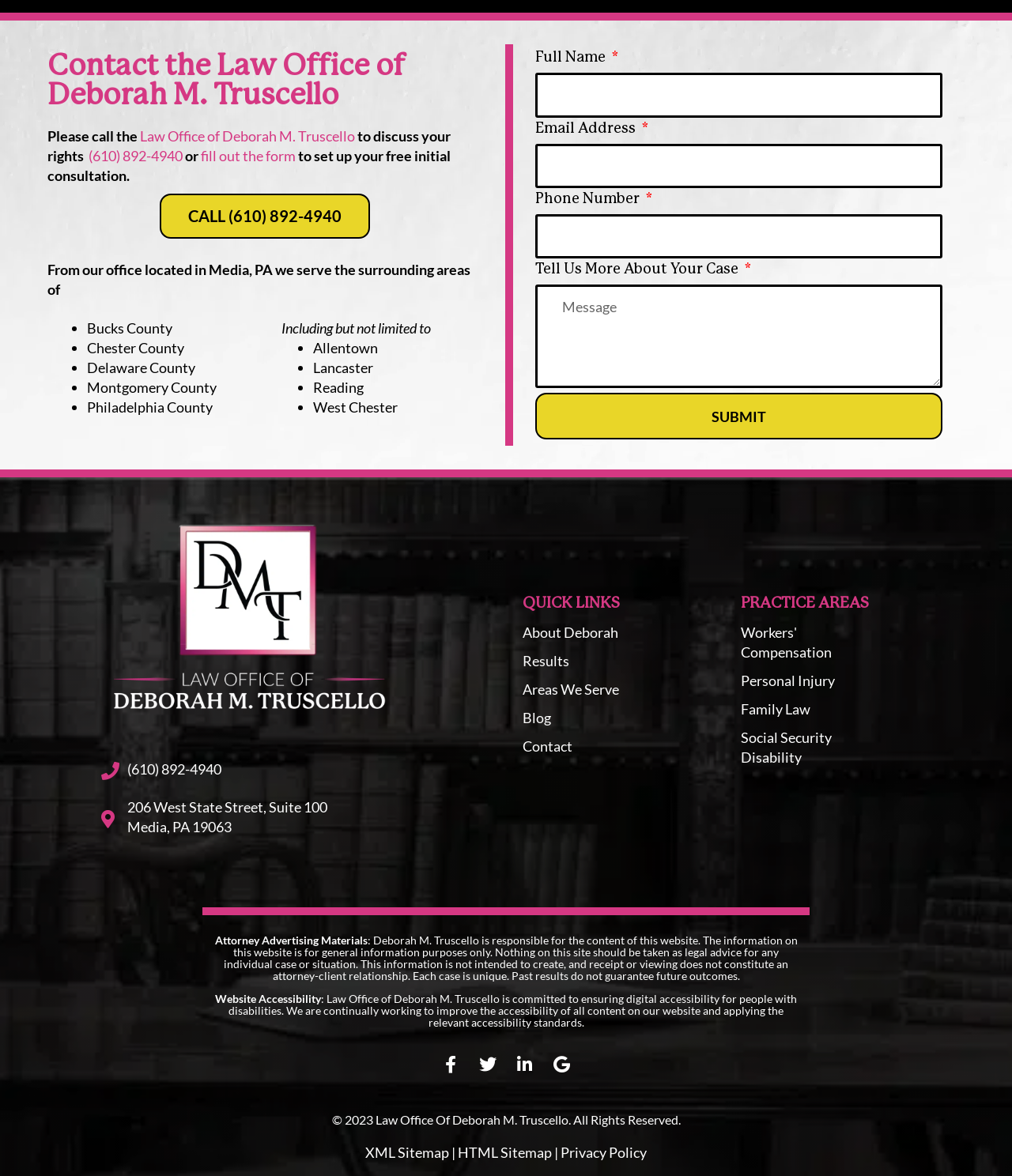Identify the bounding box coordinates for the UI element described as: "fill out the form".

[0.196, 0.125, 0.292, 0.14]